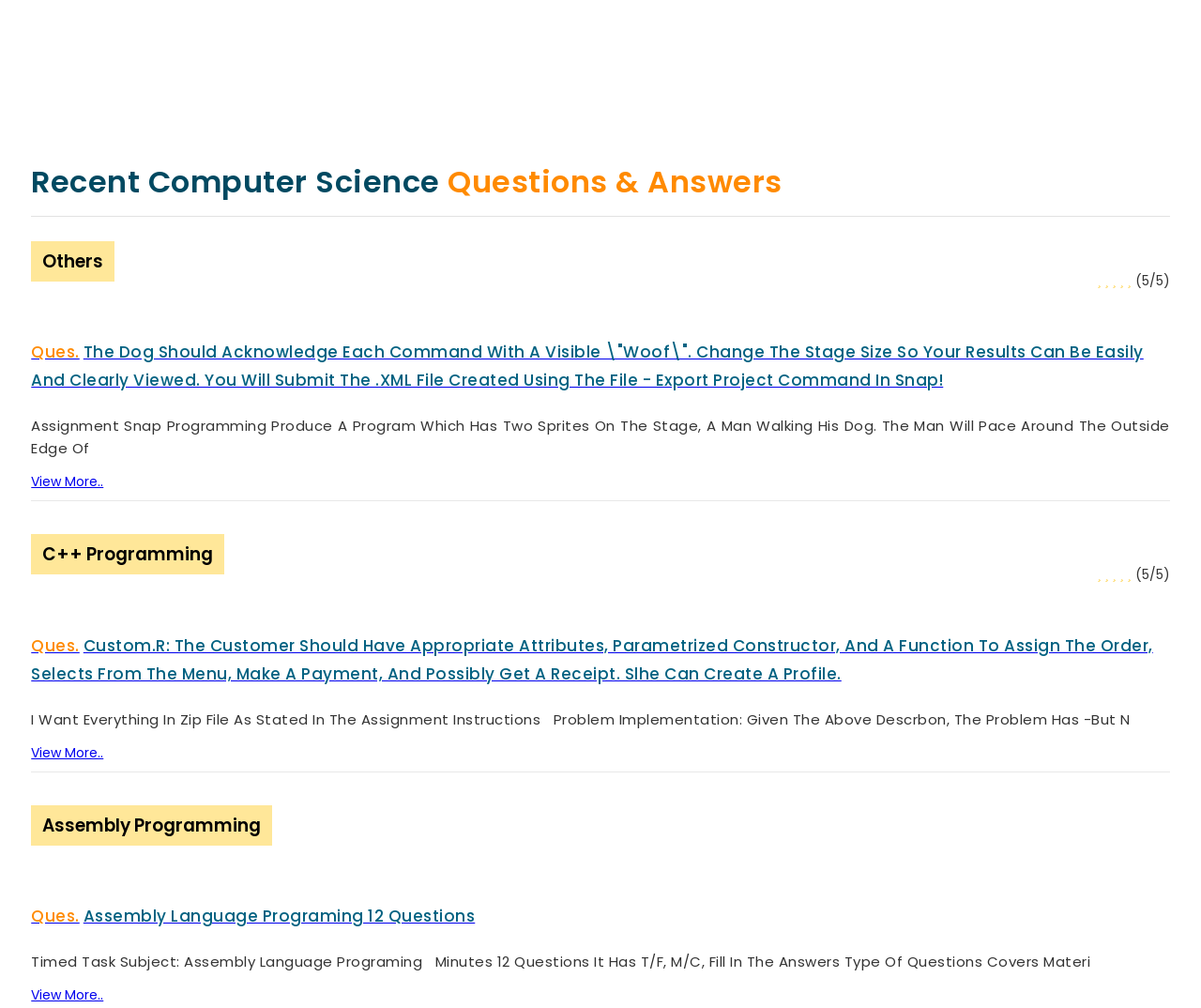Identify the bounding box coordinates of the area that should be clicked in order to complete the given instruction: "Click on the 'Order Now' button". The bounding box coordinates should be four float numbers between 0 and 1, i.e., [left, top, right, bottom].

[0.616, 0.033, 0.682, 0.054]